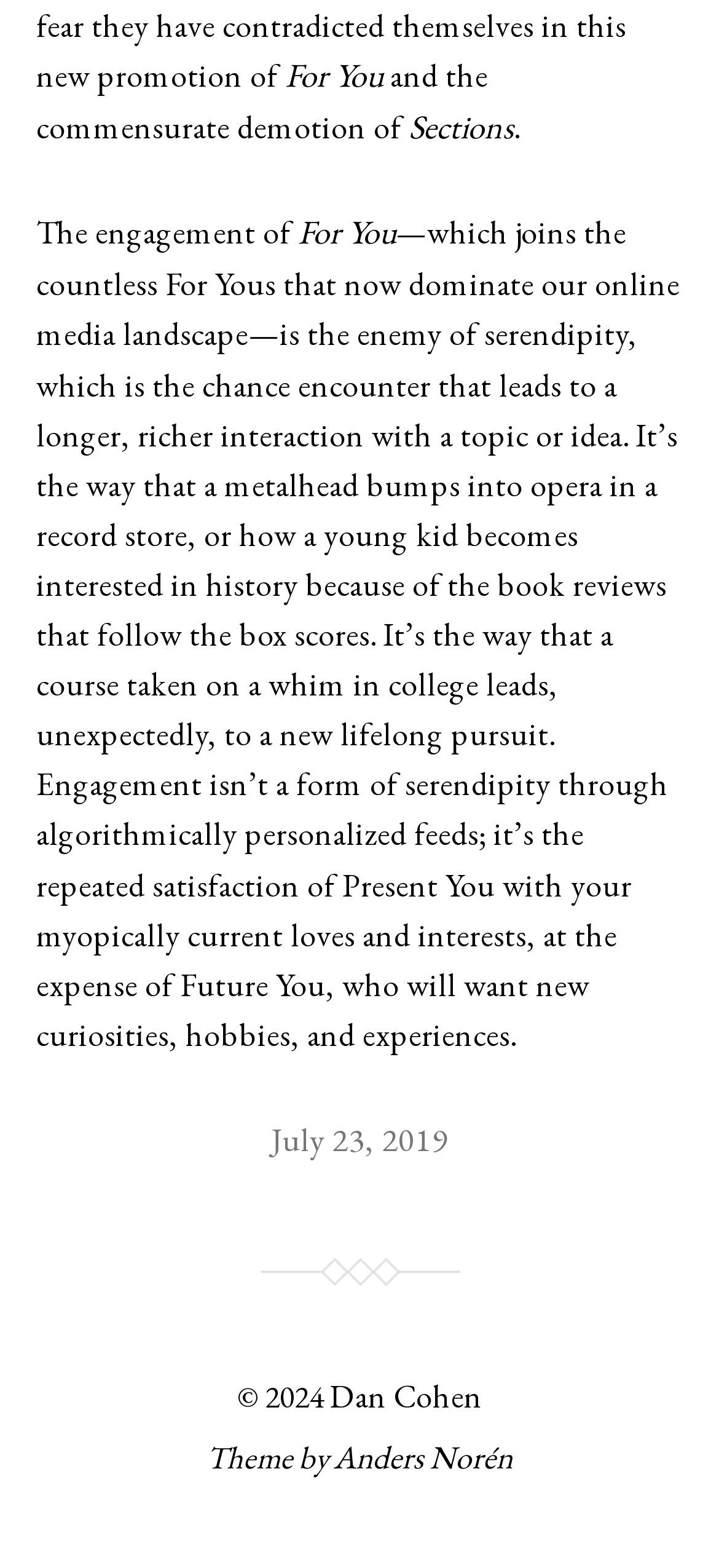Give a one-word or short-phrase answer to the following question: 
When was the article published?

July 23, 2019